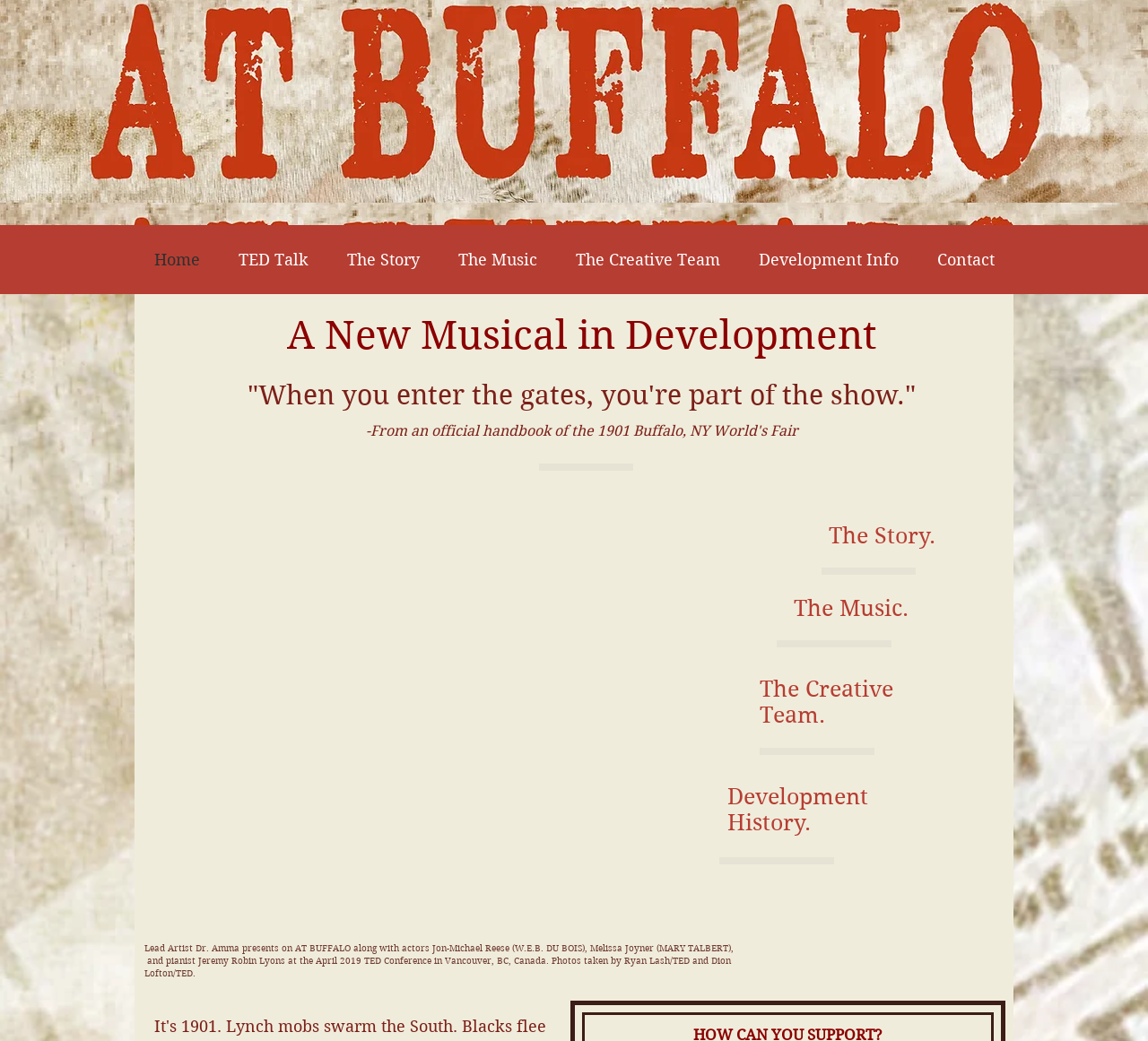Can you find the bounding box coordinates for the element that needs to be clicked to execute this instruction: "watch the TED talk"? The coordinates should be given as four float numbers between 0 and 1, i.e., [left, top, right, bottom].

[0.191, 0.216, 0.285, 0.283]